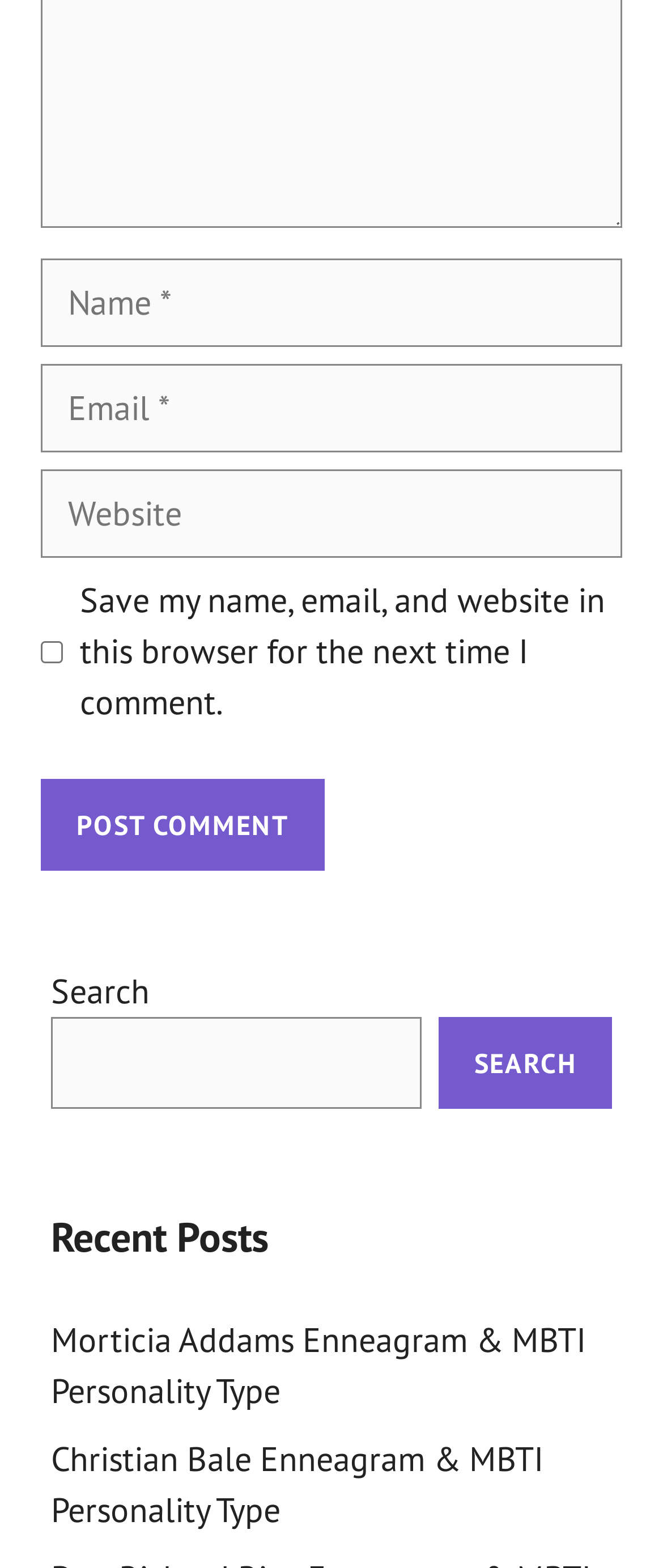Give a one-word or one-phrase response to the question:
What is the text of the button next to the search box?

Search